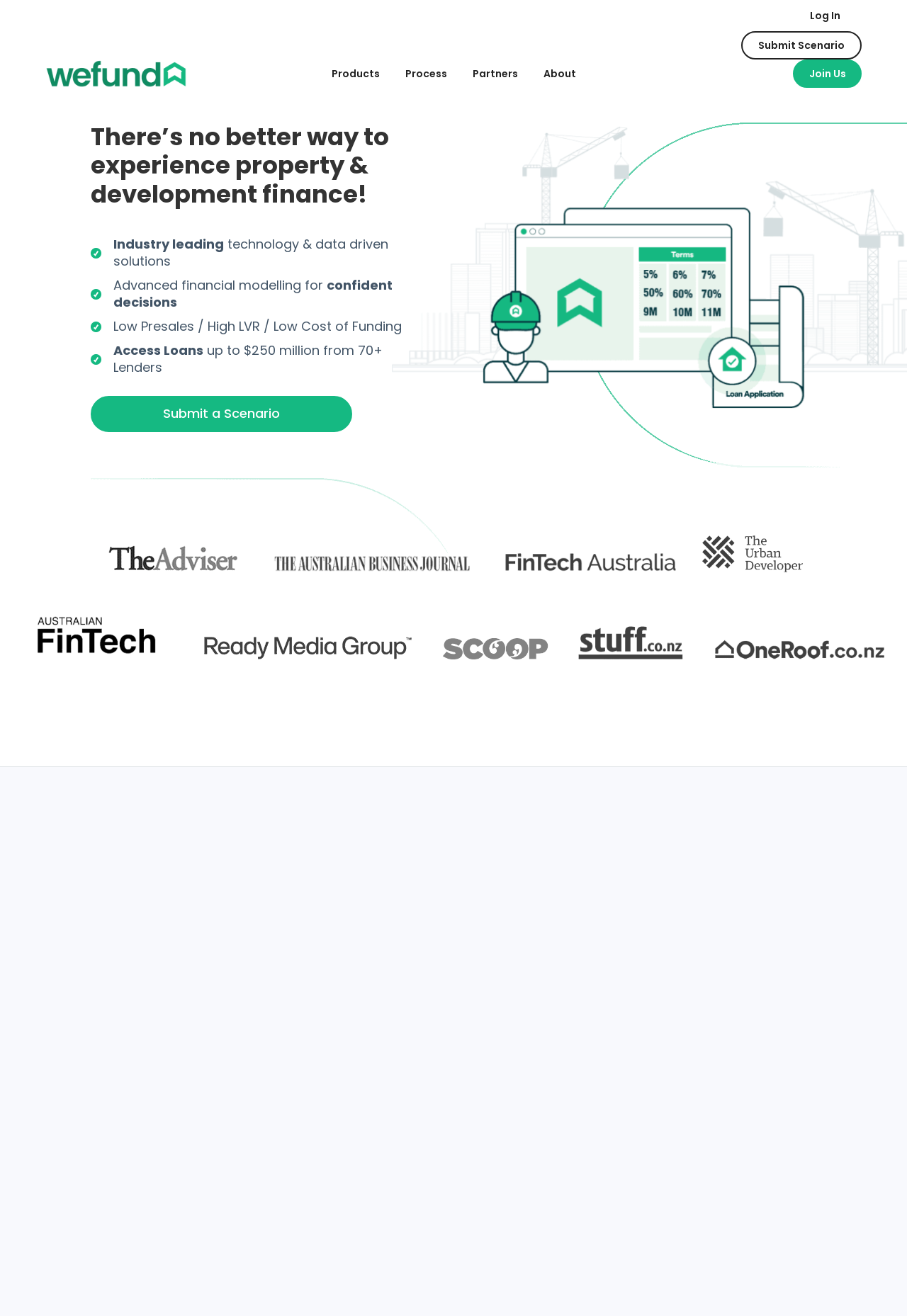What is the maximum loan amount that can be accessed through Wefund?
Give a single word or phrase answer based on the content of the image.

$250 million